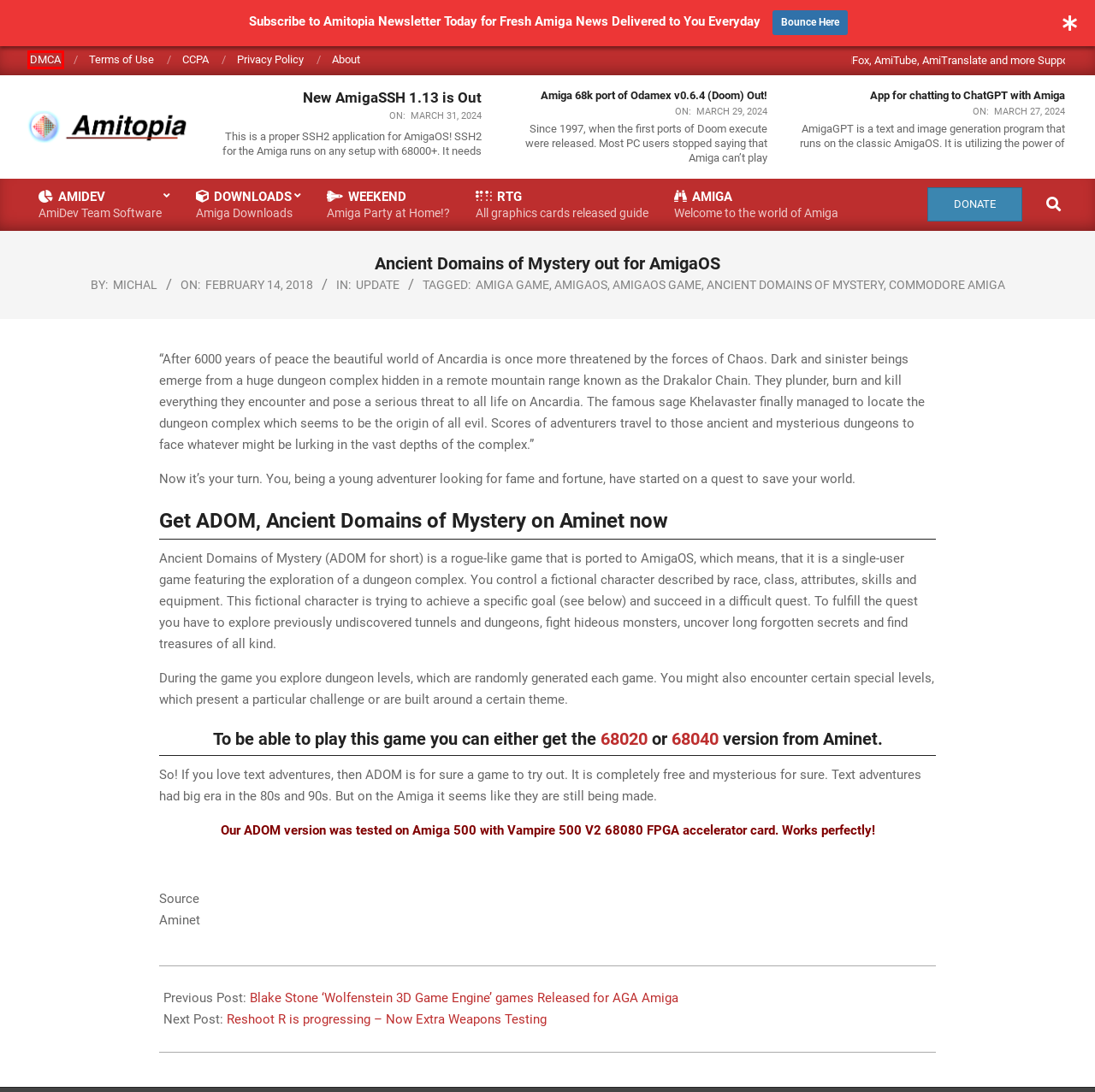Review the screenshot of a webpage that includes a red bounding box. Choose the webpage description that best matches the new webpage displayed after clicking the element within the bounding box. Here are the candidates:
A. Amiga 68k port of Odamex v0.6.4 (Doom) Out! - Amitopia
B. New ways to interact with us! - Amitopia
C. App for chatting to ChatGPT with Amiga - Amitopia
D. Aminet - game/role/Adom_68040.lha
E. Aminet - game/role/Adom_68020.lha
F. Amiga Downloads Archives - Amitopia
G. amigaos game Archives - Amitopia
H. DMCA - Amitopia

H